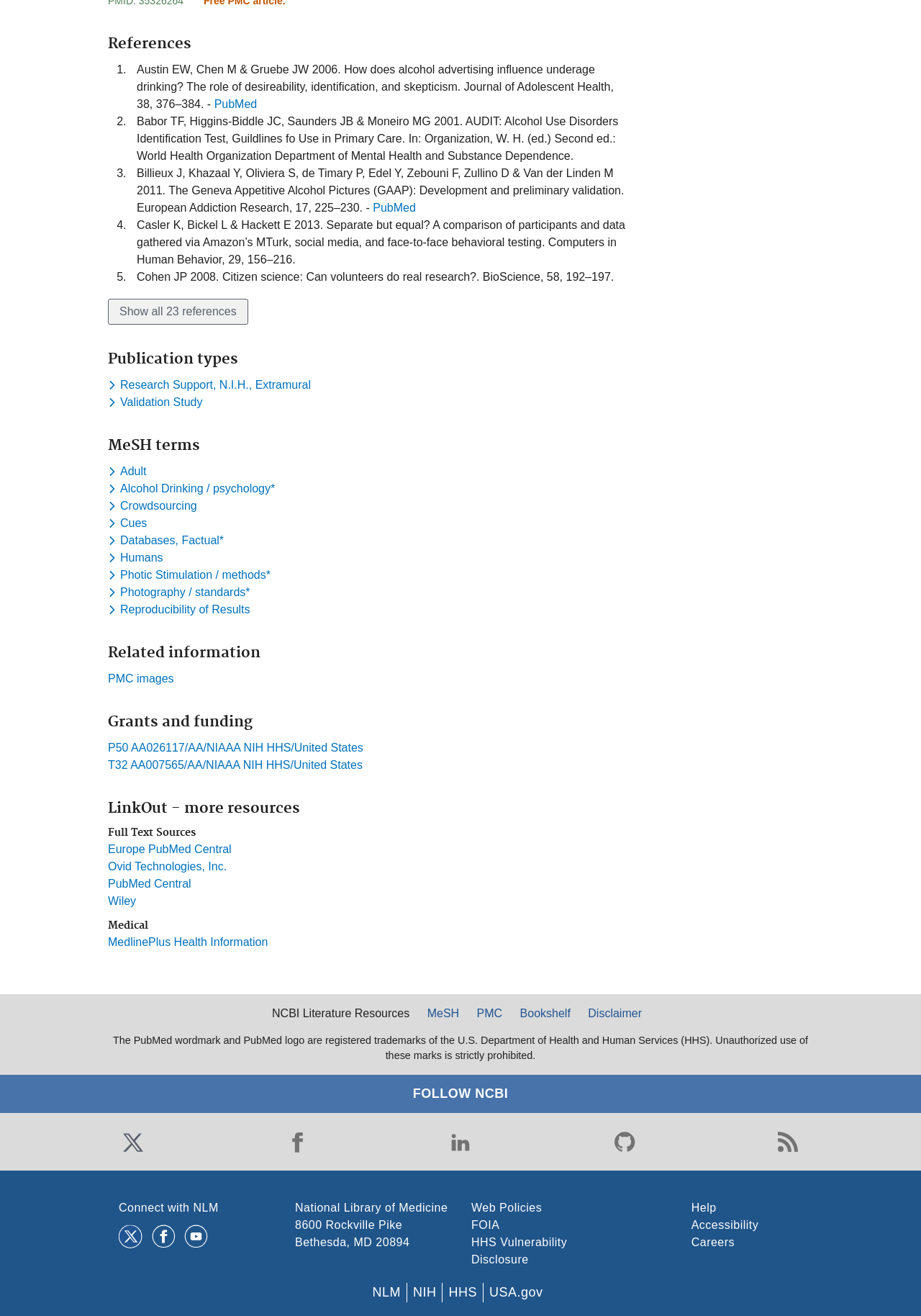Extract the bounding box of the UI element described as: "Connect with NLM".

[0.129, 0.913, 0.237, 0.922]